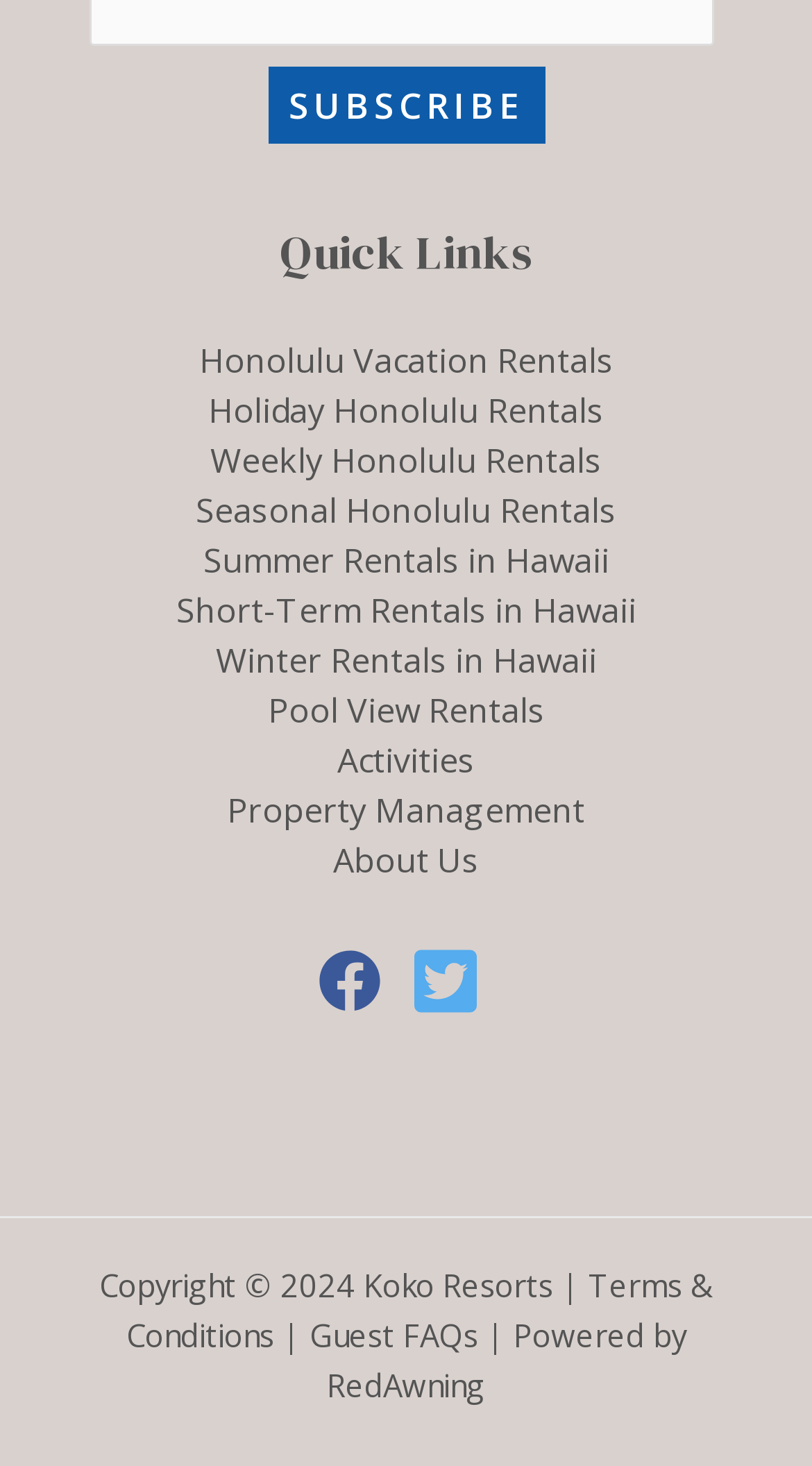Please find and report the bounding box coordinates of the element to click in order to perform the following action: "Subscribe to the newsletter". The coordinates should be expressed as four float numbers between 0 and 1, in the format [left, top, right, bottom].

[0.329, 0.045, 0.671, 0.098]